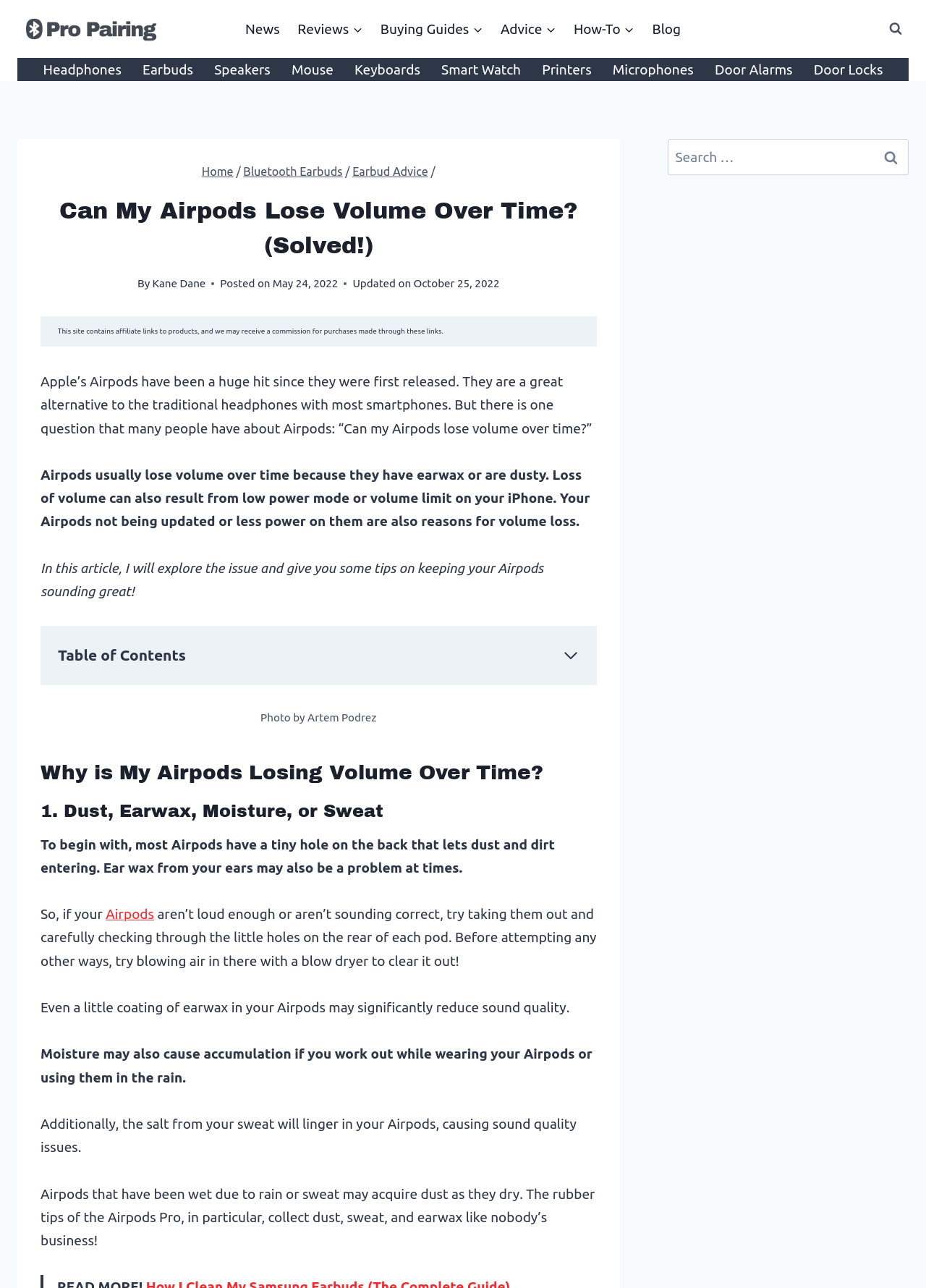Identify the bounding box coordinates of the region I need to click to complete this instruction: "Expand the 'Table of Contents'".

[0.062, 0.5, 0.625, 0.518]